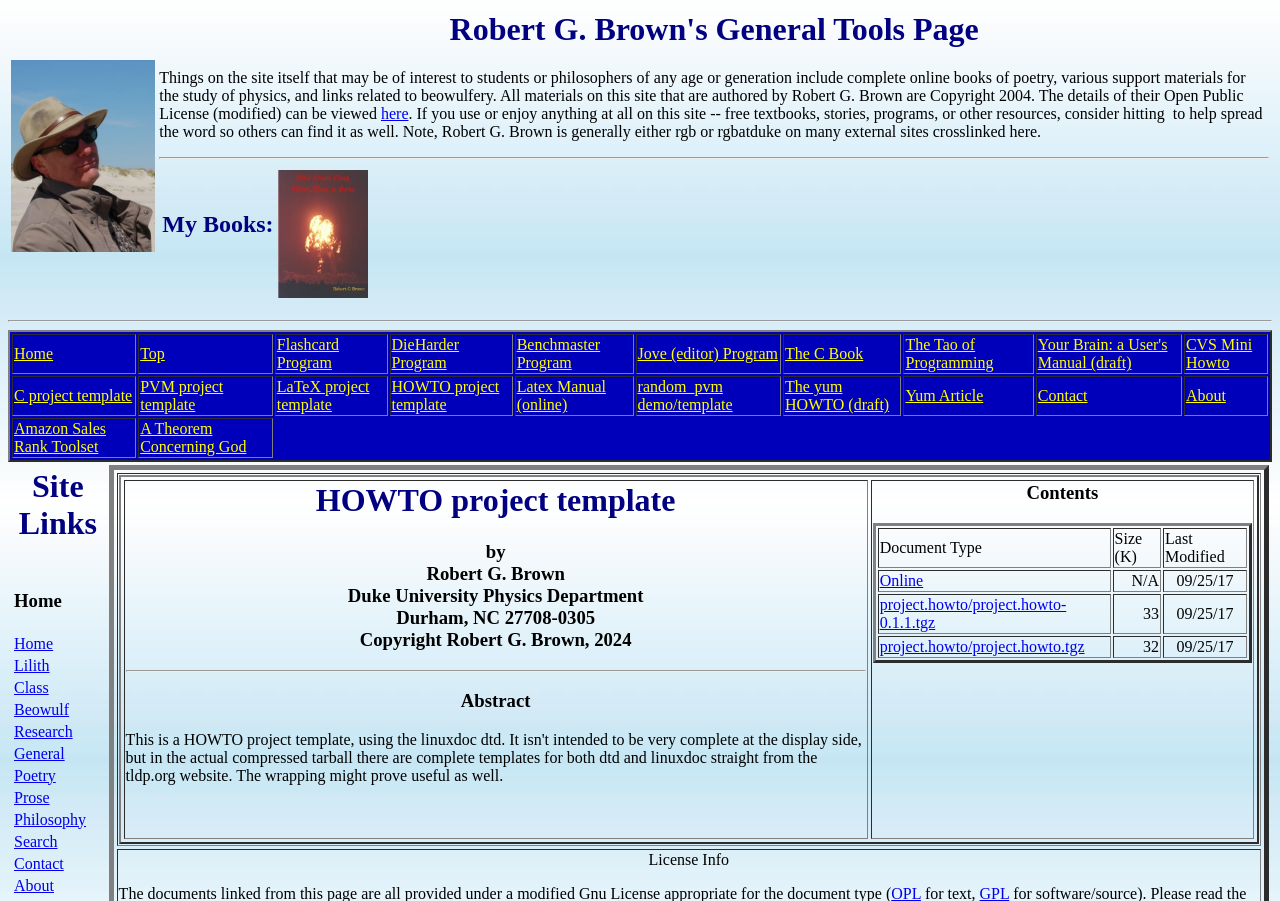Refer to the image and offer a detailed explanation in response to the question: What is the topic of the book 'The Tao of Programming'?

The topic of the book 'The Tao of Programming' can be inferred from the title of the book which suggests that it is related to programming.